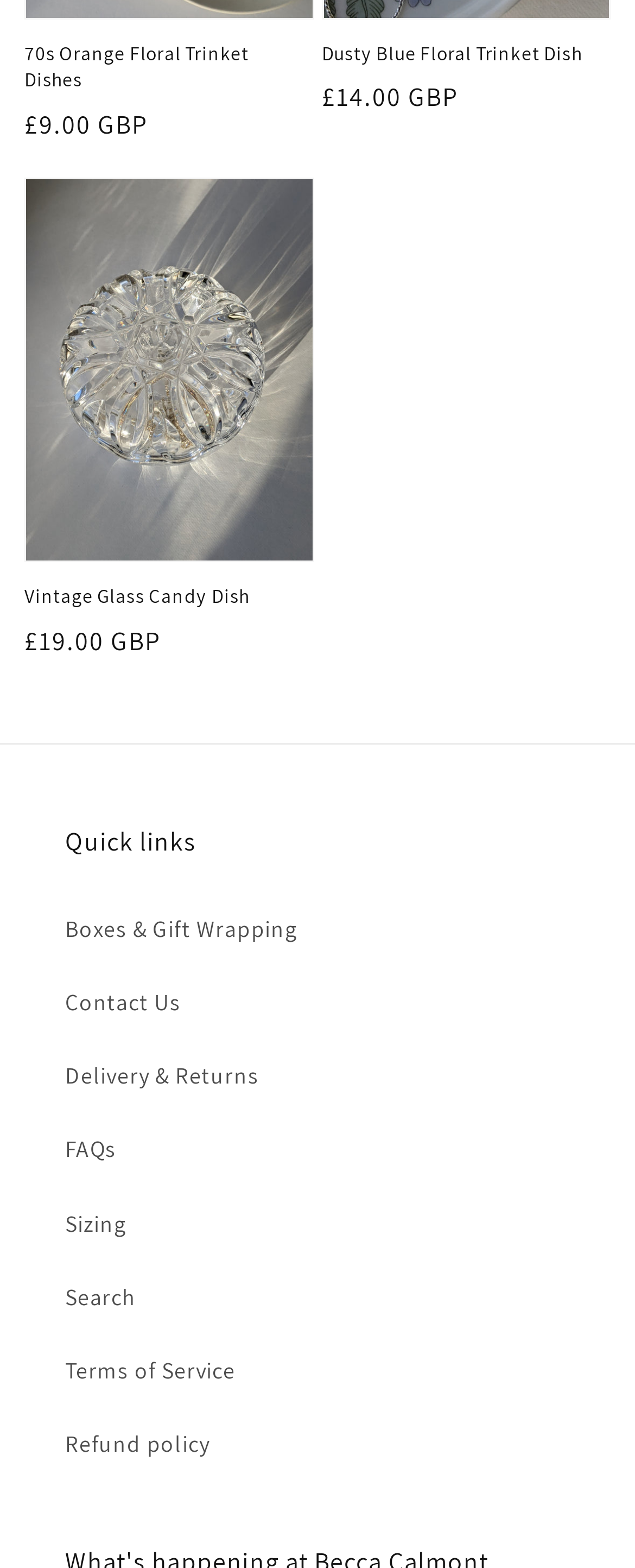Given the description "Vintage Glass Candy Dish", determine the bounding box of the corresponding UI element.

[0.038, 0.372, 0.463, 0.39]